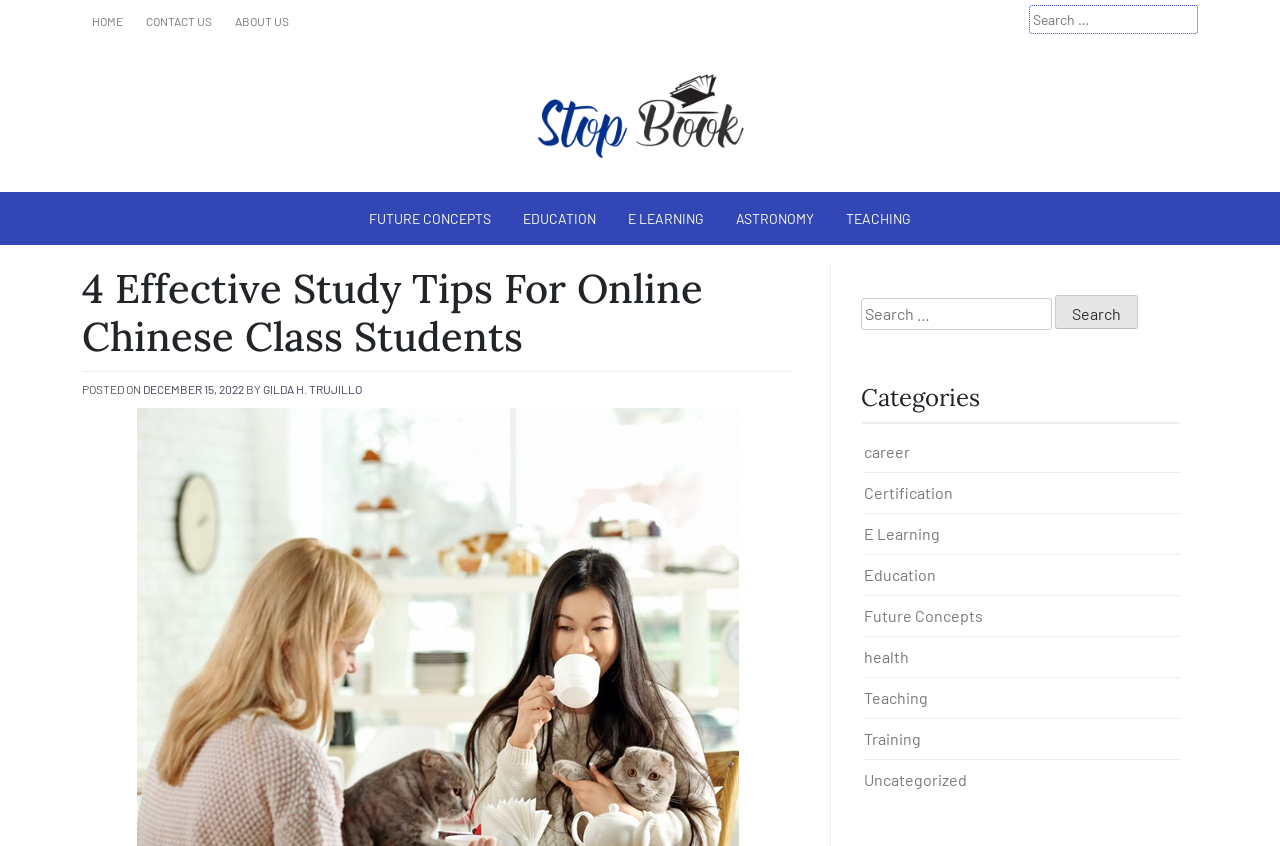Provide the bounding box for the UI element matching this description: "Gilda H. Trujillo".

[0.205, 0.452, 0.283, 0.468]